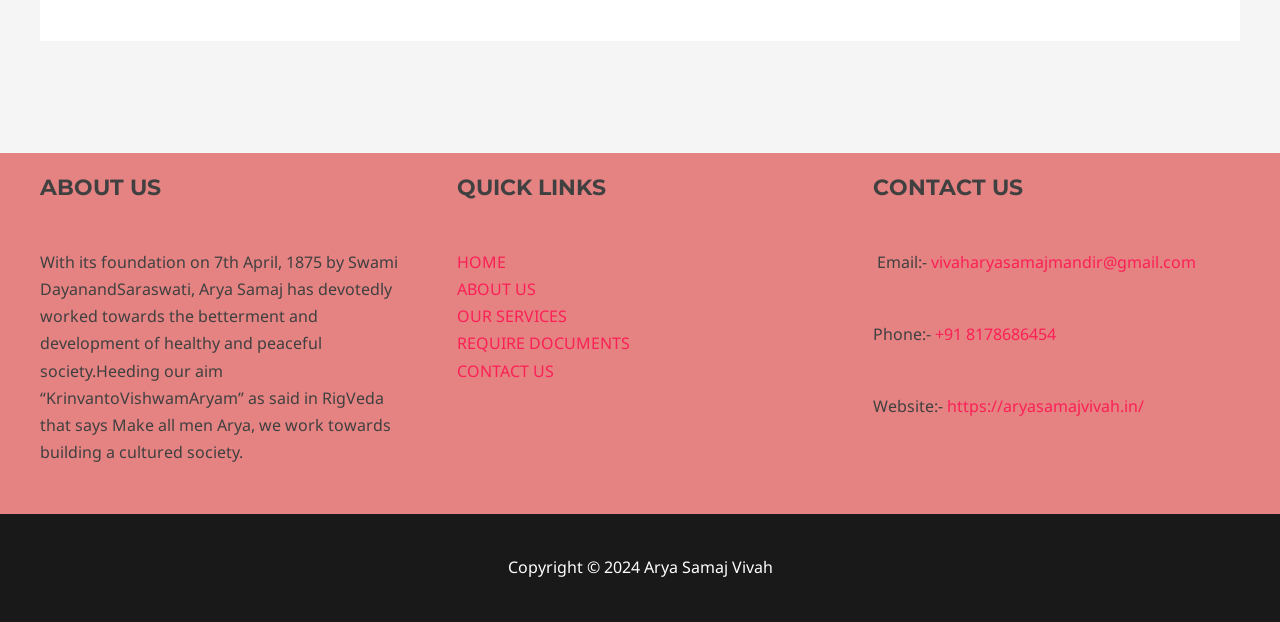Identify the bounding box coordinates for the region of the element that should be clicked to carry out the instruction: "Visit our website". The bounding box coordinates should be four float numbers between 0 and 1, i.e., [left, top, right, bottom].

[0.74, 0.635, 0.894, 0.67]